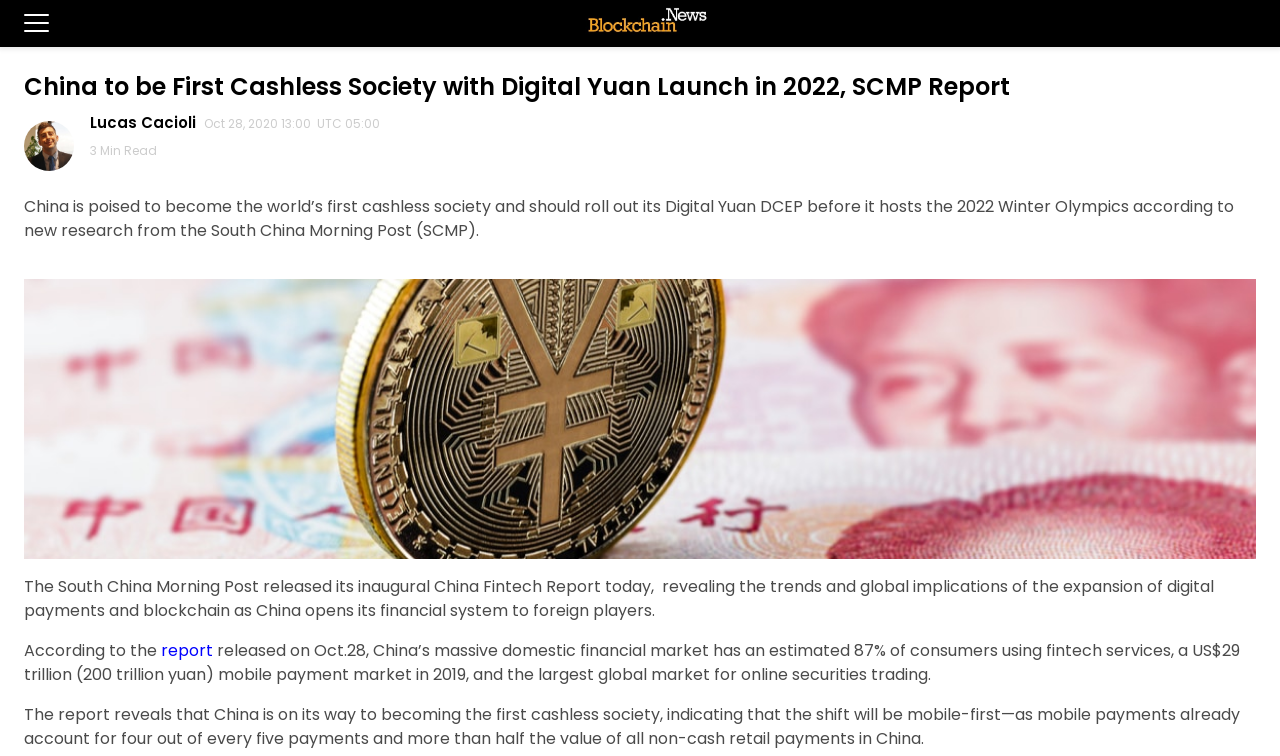Please provide the bounding box coordinates in the format (top-left x, top-left y, bottom-right x, bottom-right y). Remember, all values are floating point numbers between 0 and 1. What is the bounding box coordinate of the region described as: Lucas Cacioli

[0.07, 0.148, 0.159, 0.176]